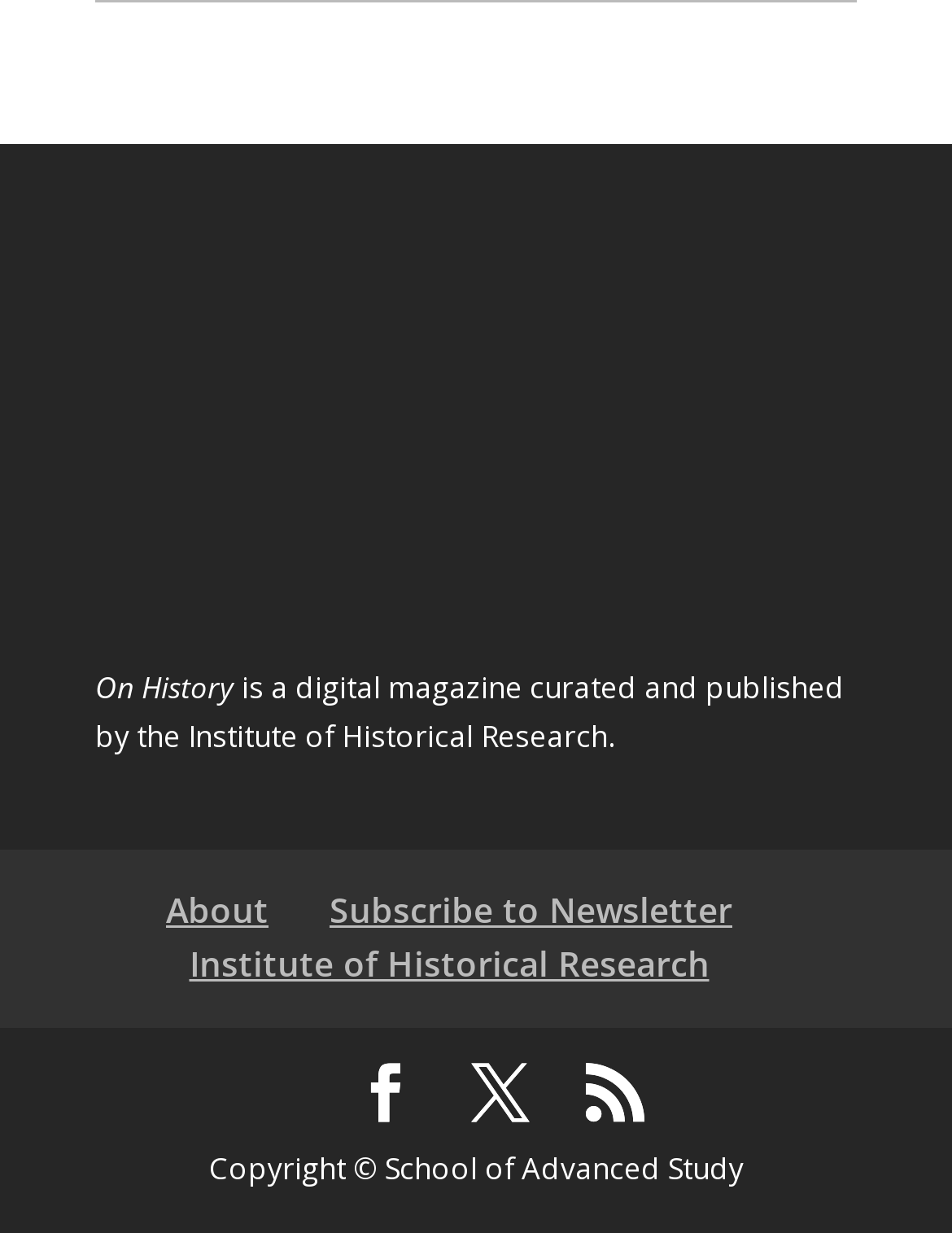How many links are present in the footer section?
Using the image as a reference, answer with just one word or a short phrase.

5